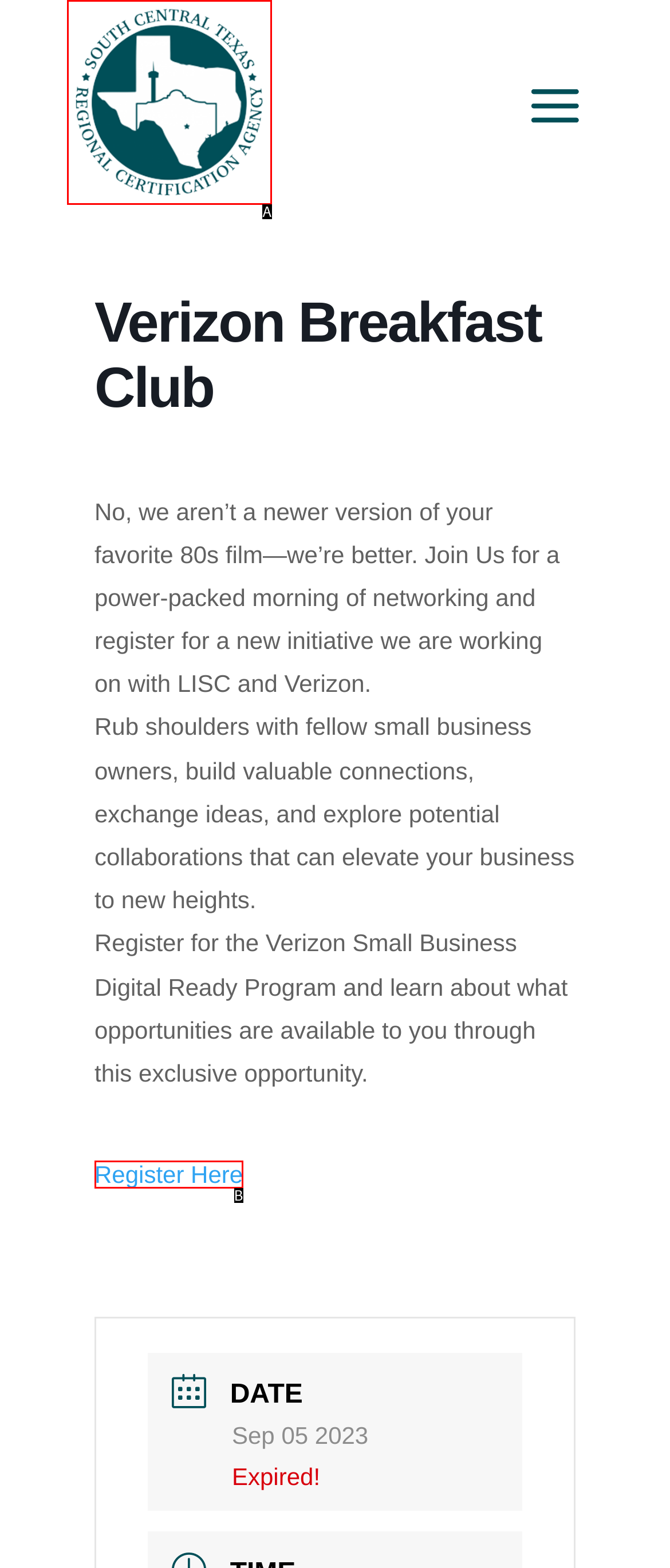Identify the option that corresponds to the description: Register Here. Provide only the letter of the option directly.

B